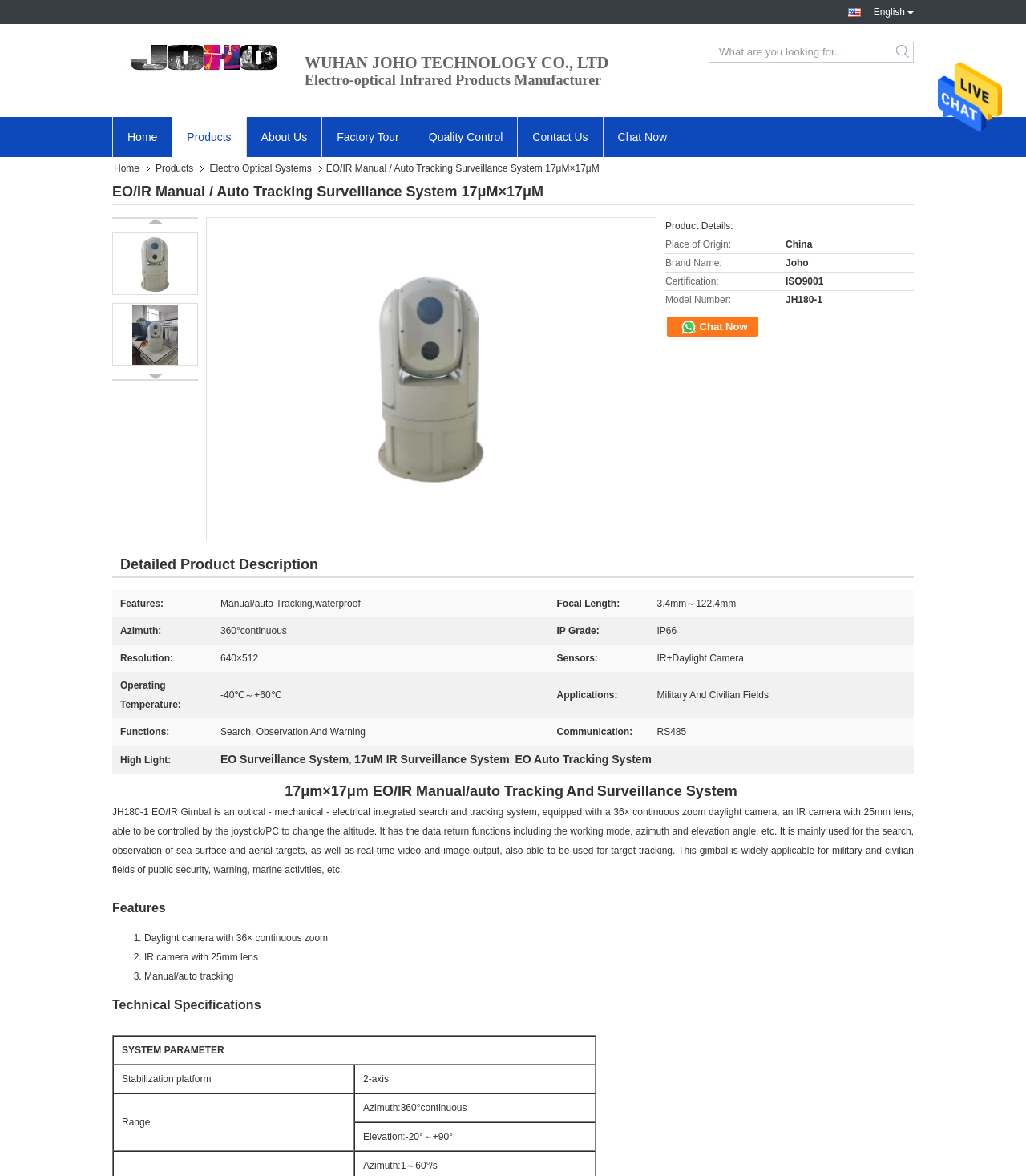Kindly provide the bounding box coordinates of the section you need to click on to fulfill the given instruction: "Chat with the supplier".

[0.602, 0.111, 0.65, 0.122]